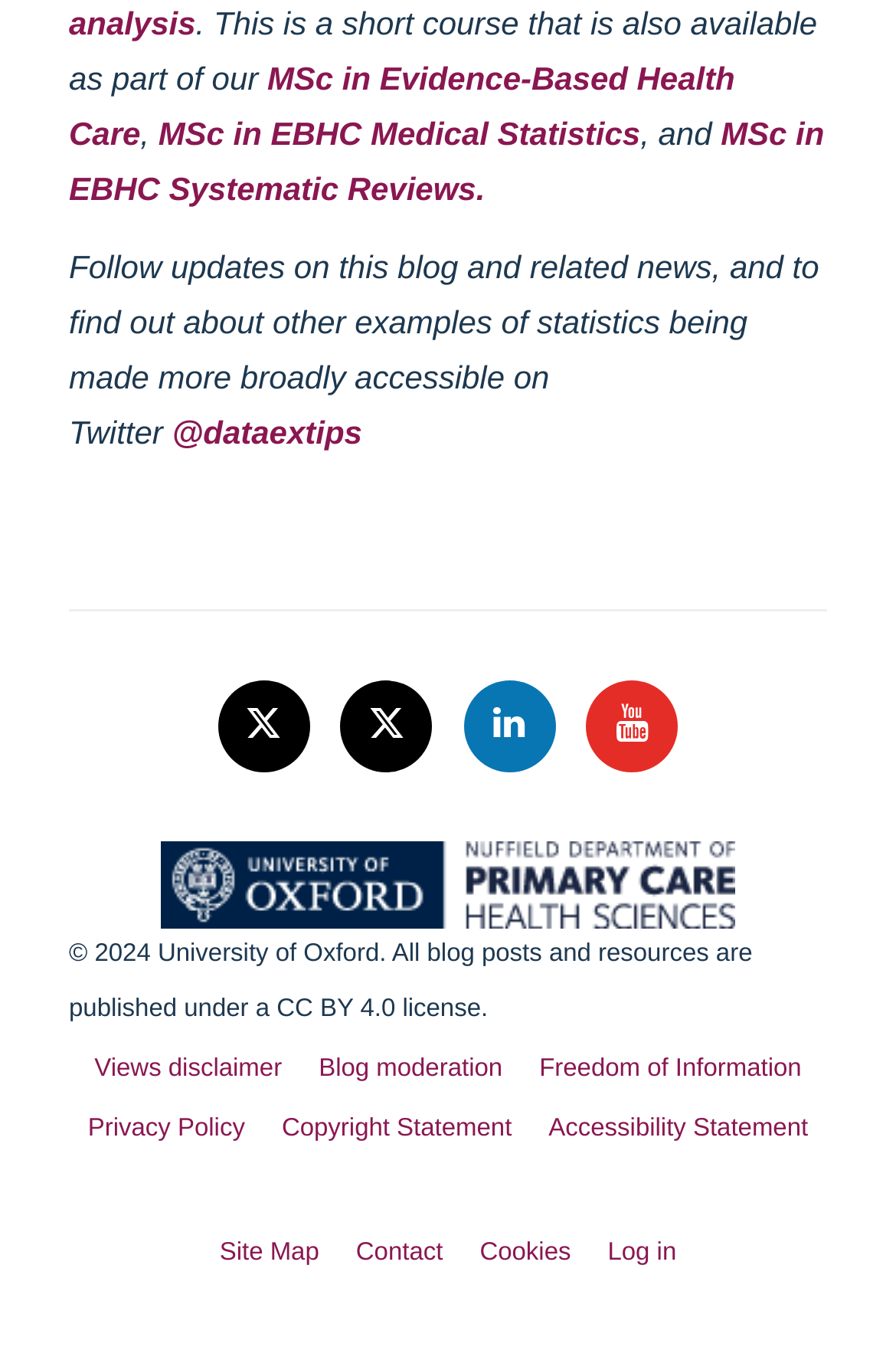What is the name of the department mentioned at the bottom of the page?
Your answer should be a single word or phrase derived from the screenshot.

Nuffield Department of Primary Care Health Sciences